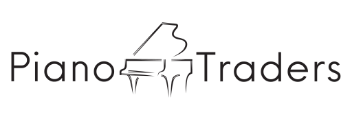Paint a vivid picture with your words by describing the image in detail.

The image features the logo for "Piano Traders," a brand likely associated with the sale or trade of pianos and related instruments. The design incorporates a stylized piano graphic, enhancing its appeal and connection to the music industry. The text "Piano Traders" is displayed prominently in a modern, clean font, suggesting a contemporary and professional approach to music retail. This logo encapsulates the essence of the brand, reflecting its dedication to piano enthusiasts and musicians alike.